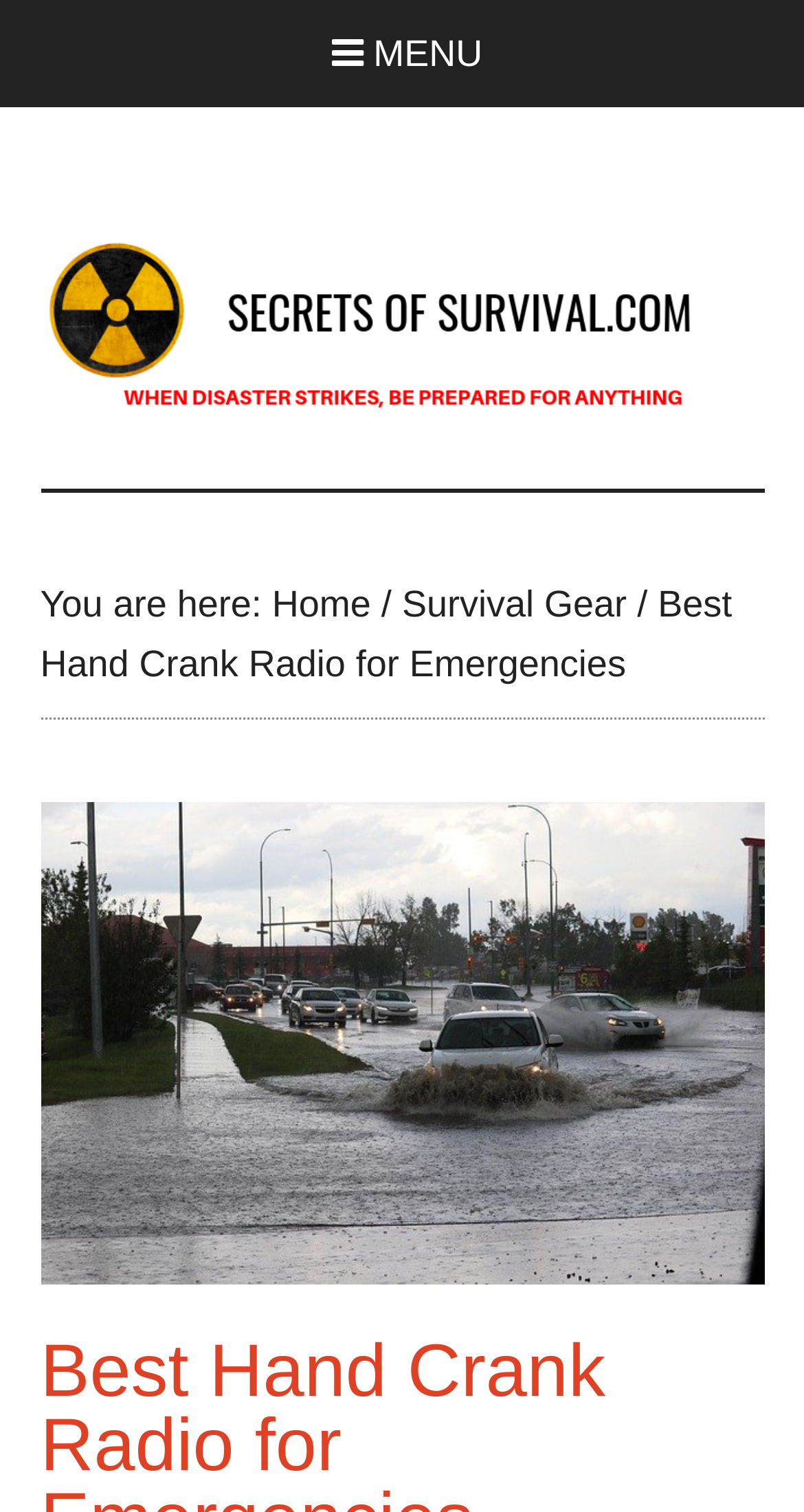What is the purpose of the link 'Skip to main content'?
Please provide a single word or phrase in response based on the screenshot.

To skip to main content